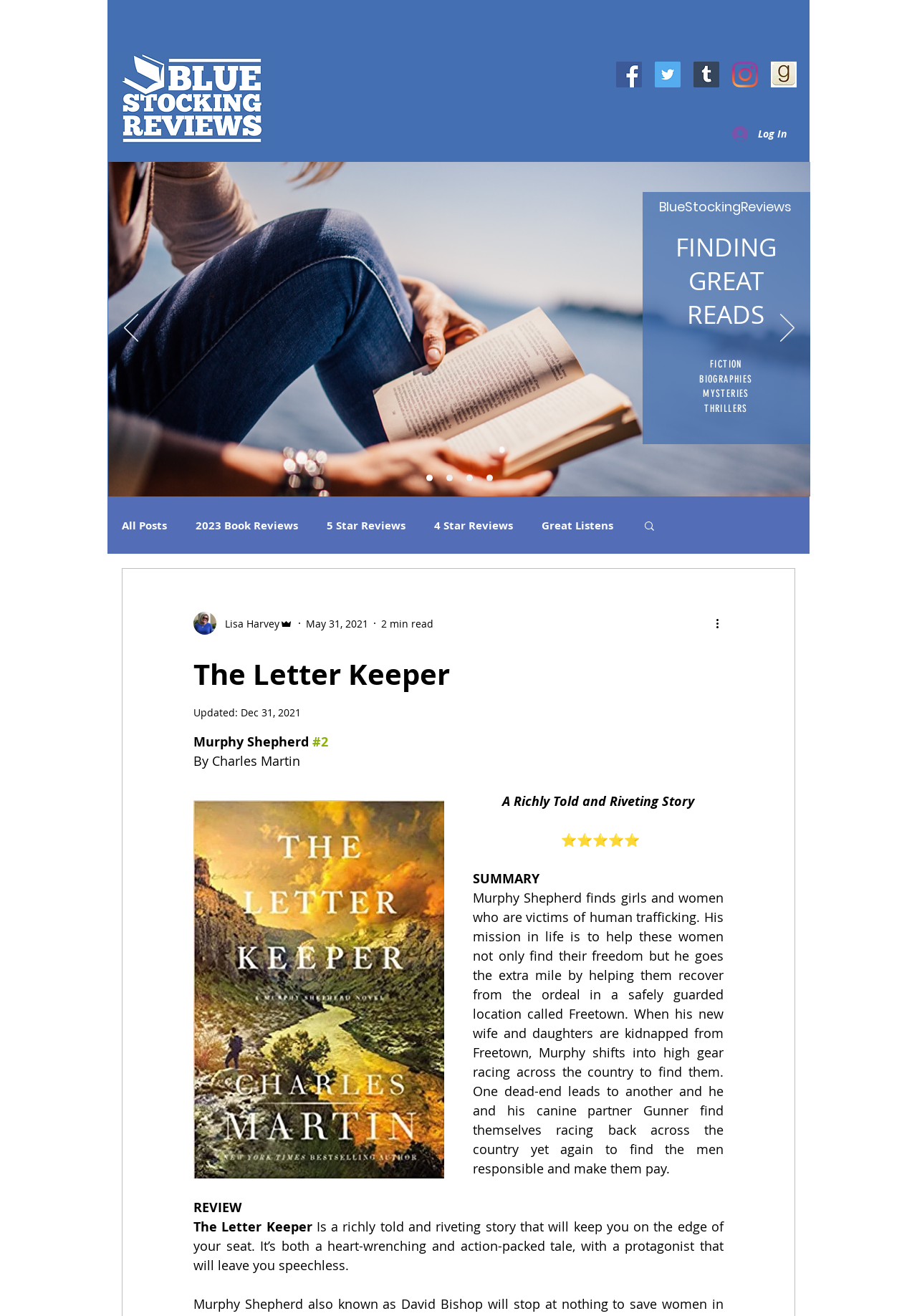How many stars does the book have?
Based on the content of the image, thoroughly explain and answer the question.

I found the answer by looking at the rating element with the text '⭐️⭐️⭐️⭐️⭐️', which indicates that the book has a 5-star rating.